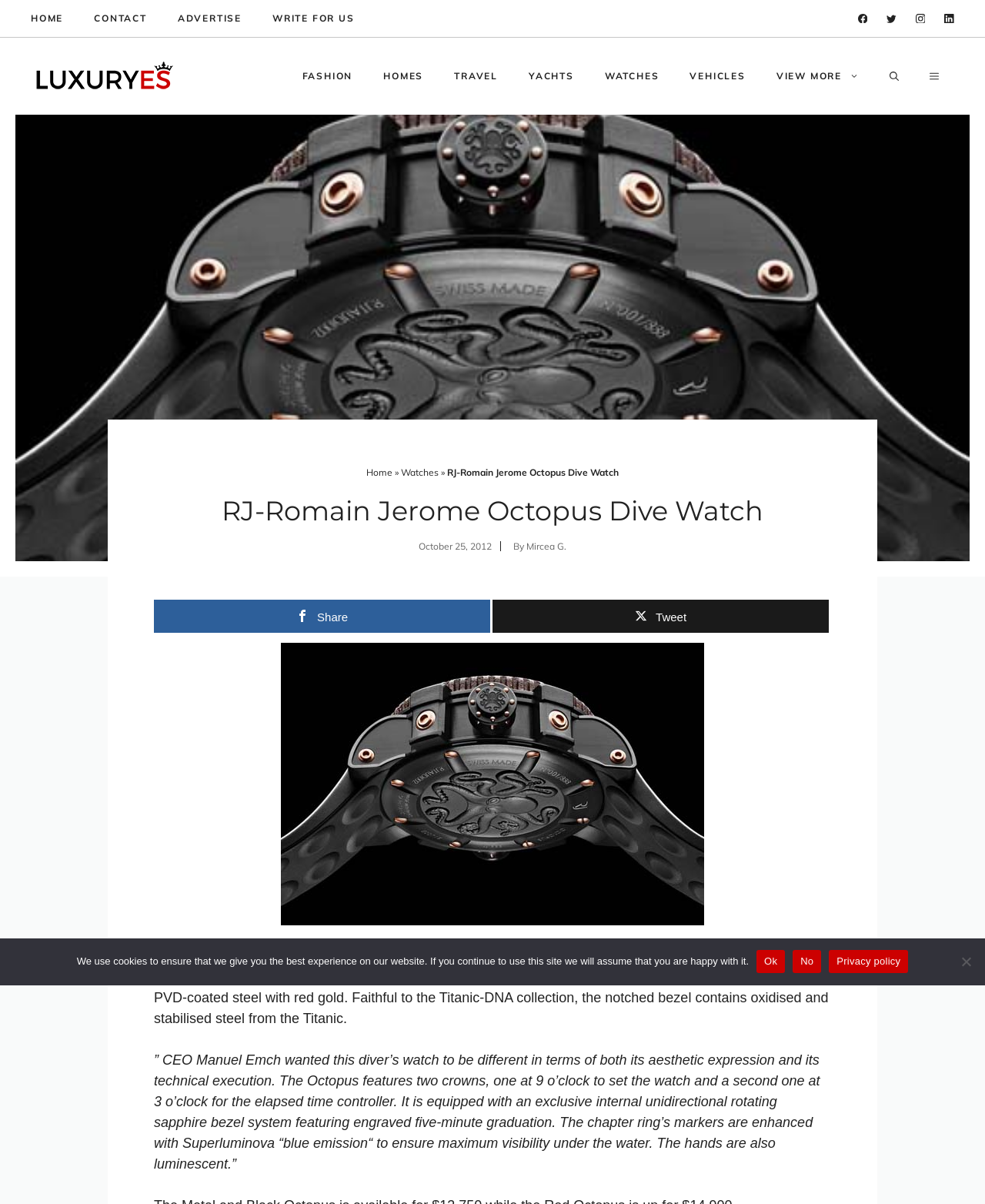Identify the bounding box for the element characterized by the following description: "Contact".

[0.095, 0.01, 0.149, 0.021]